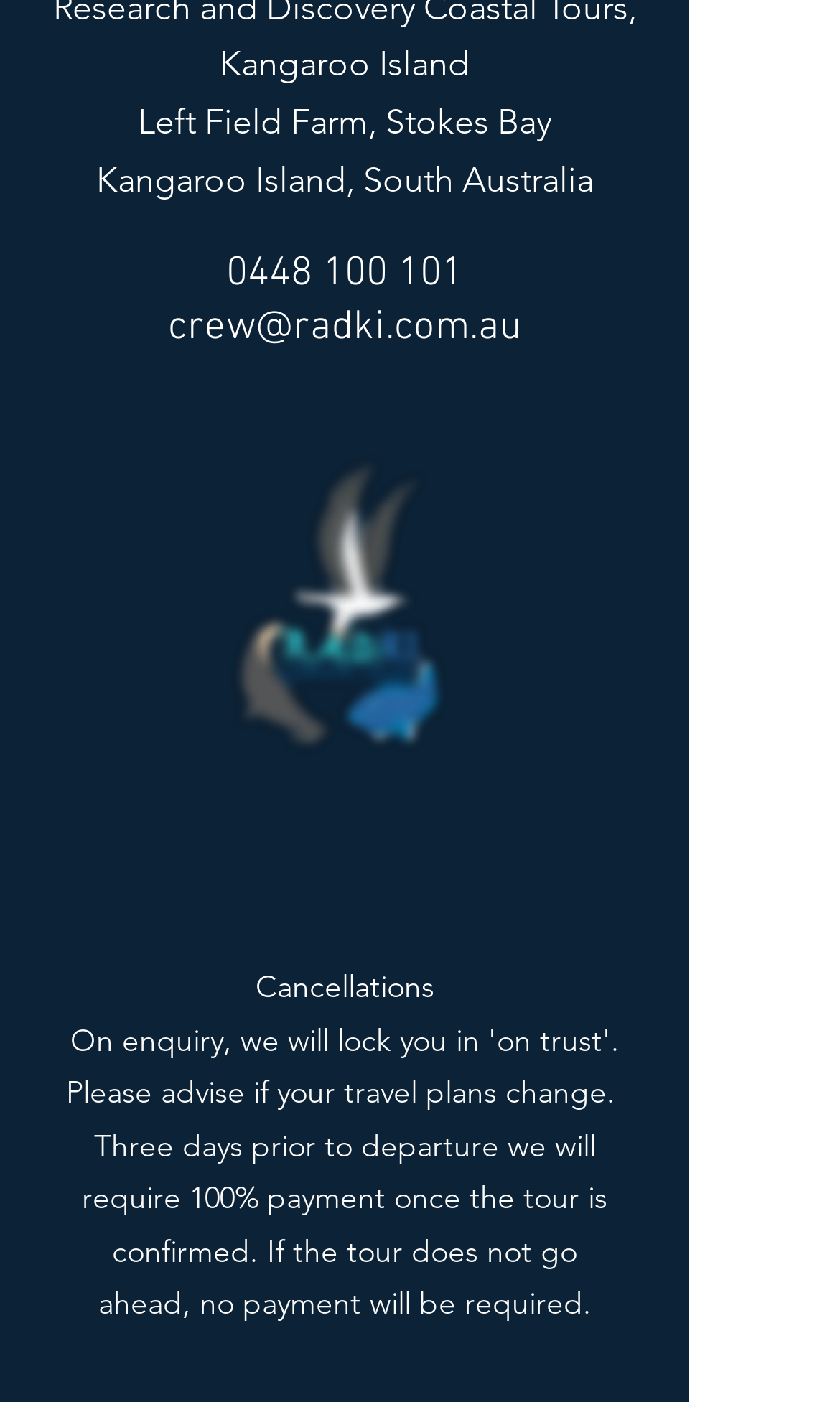What is the phone number to contact?
Provide a fully detailed and comprehensive answer to the question.

The phone number to contact can be found in the link element on the page, which reads '0448 100 101'.